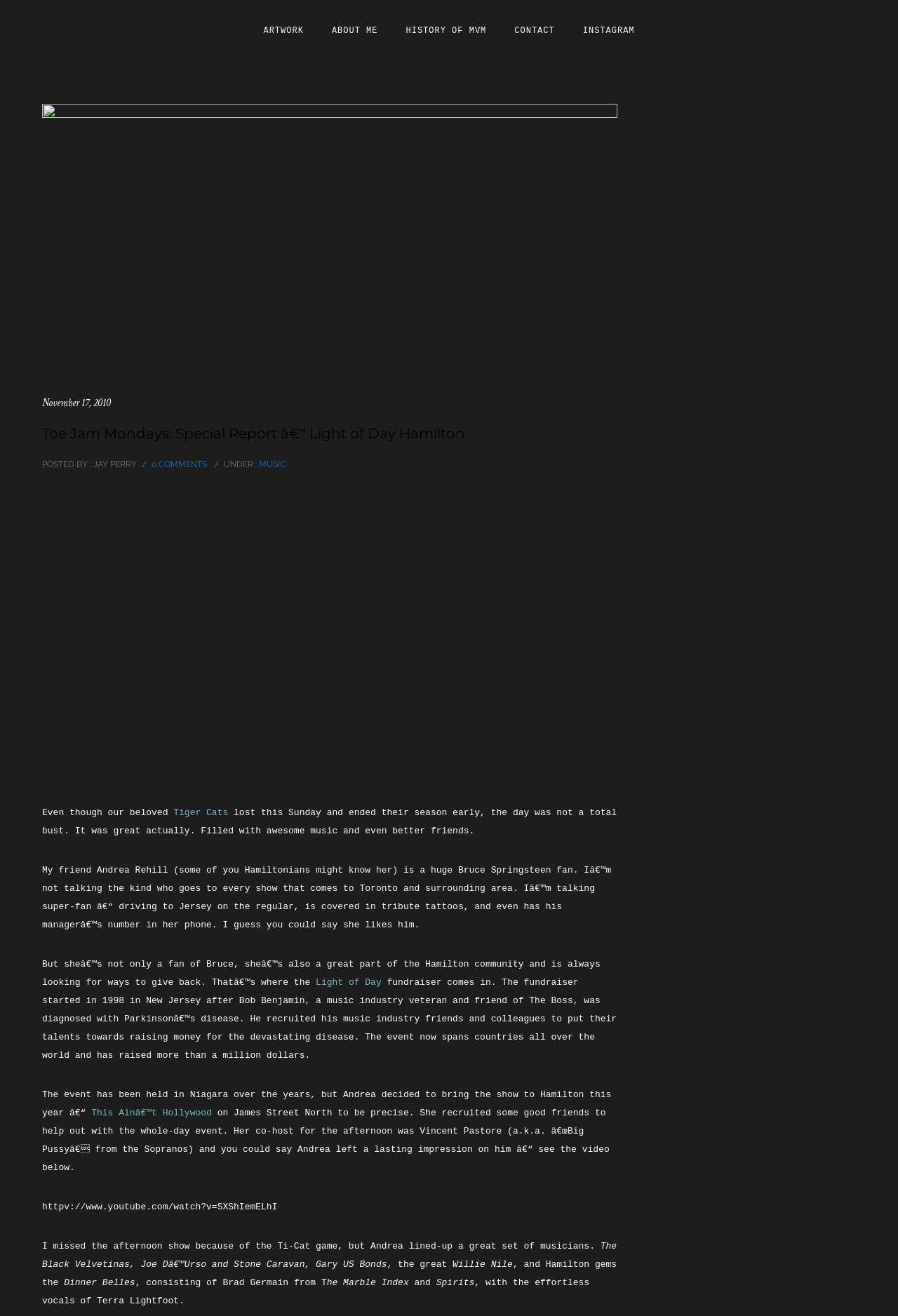Please find the bounding box coordinates for the clickable element needed to perform this instruction: "View Light of Day fundraiser details".

[0.352, 0.743, 0.425, 0.751]